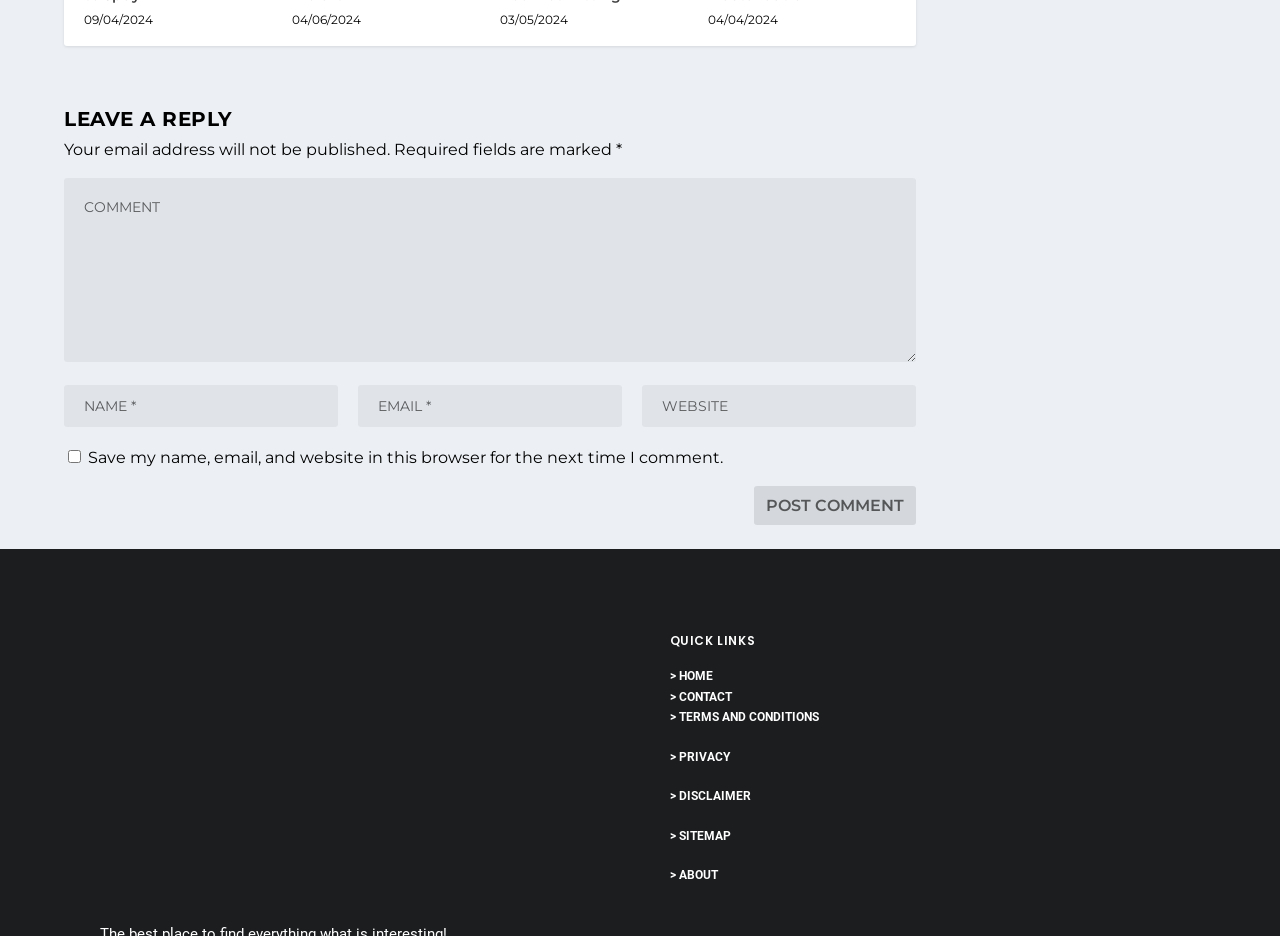Bounding box coordinates must be specified in the format (top-left x, top-left y, bottom-right x, bottom-right y). All values should be floating point numbers between 0 and 1. What are the bounding box coordinates of the UI element described as: > TERMS AND CONDITIONS

[0.523, 0.758, 0.64, 0.773]